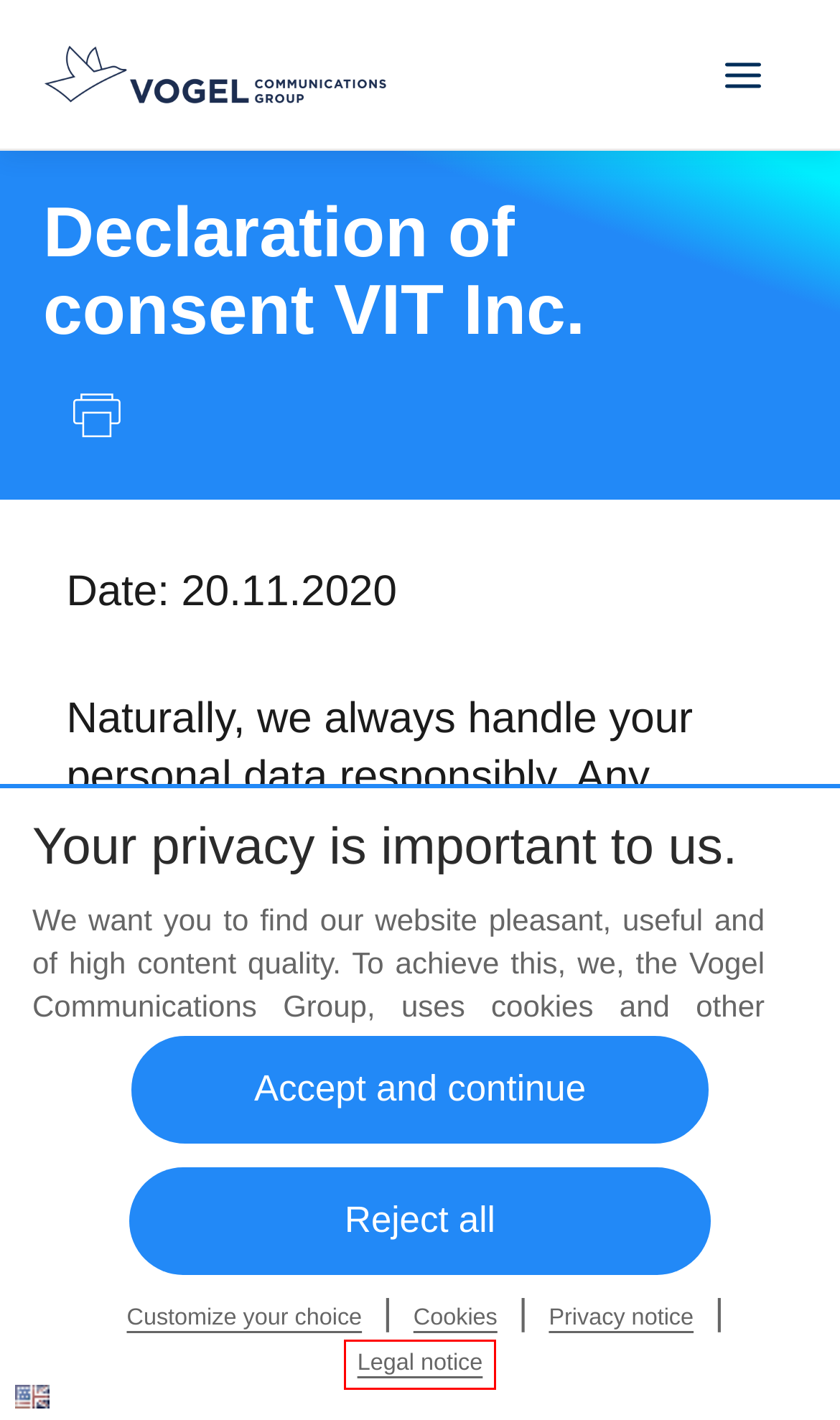You have been given a screenshot of a webpage with a red bounding box around a UI element. Select the most appropriate webpage description for the new webpage that appears after clicking the element within the red bounding box. The choices are:
A. Vogel Communications Group GmbH & Co. KG Datenschutzerklärung zentral – Legal Cockpit
B. Legal Cockpit – der Vogel Communications Group GmbH & Co. KG
C. Vogel Communications Group Impressum – Legal Cockpit
D. Datenschutz­­erklärung Vogel IT Akademie – Legal Cockpit
E. Privacy Policy Vogel IT Akademie – Legal Cockpit
F. Customer Support Center
G. VCG imprint central – Legal Cockpit
H. Vogel Communications Group | We empower you

C